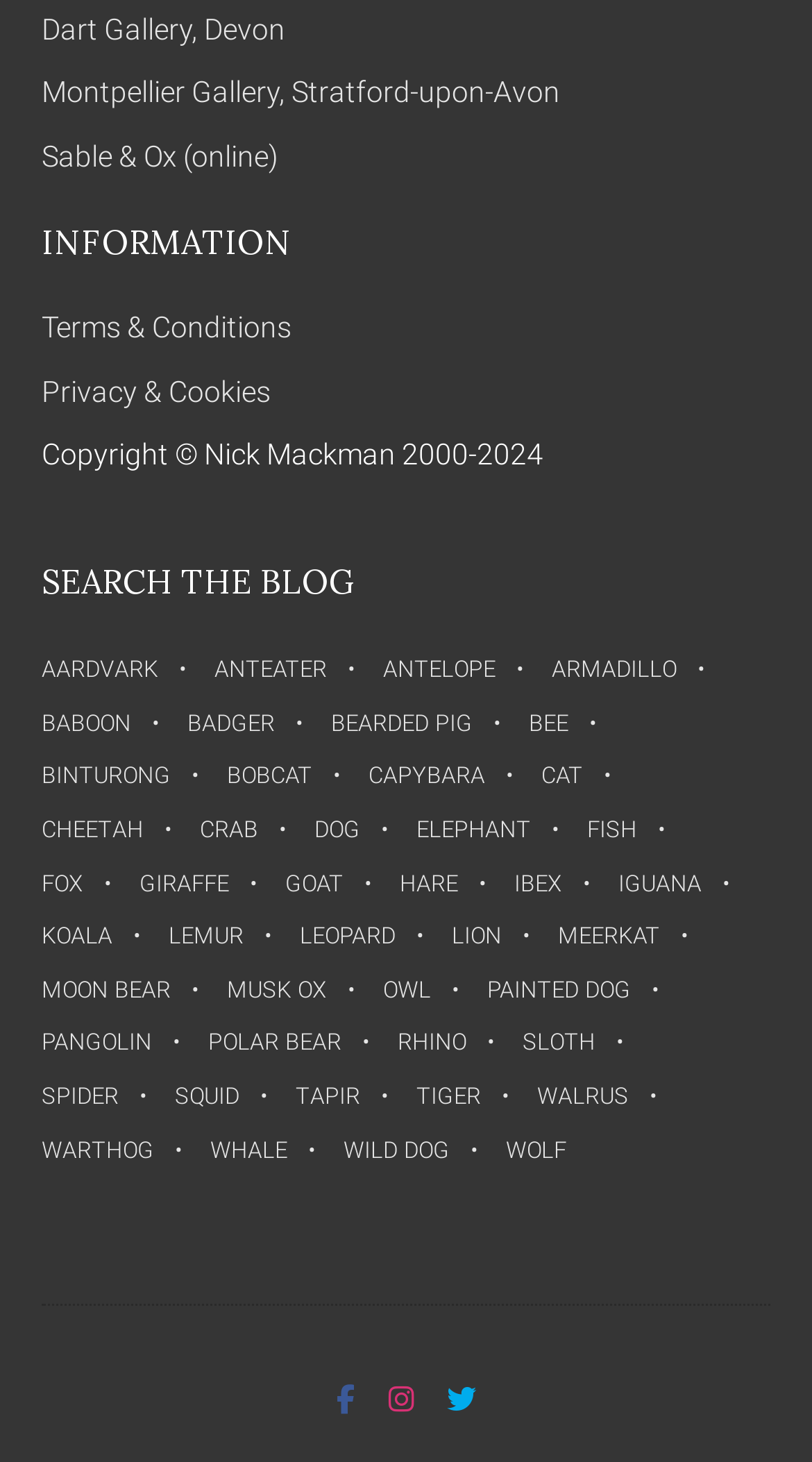Identify the bounding box coordinates for the element you need to click to achieve the following task: "Search the blog". The coordinates must be four float values ranging from 0 to 1, formatted as [left, top, right, bottom].

[0.051, 0.383, 0.949, 0.413]